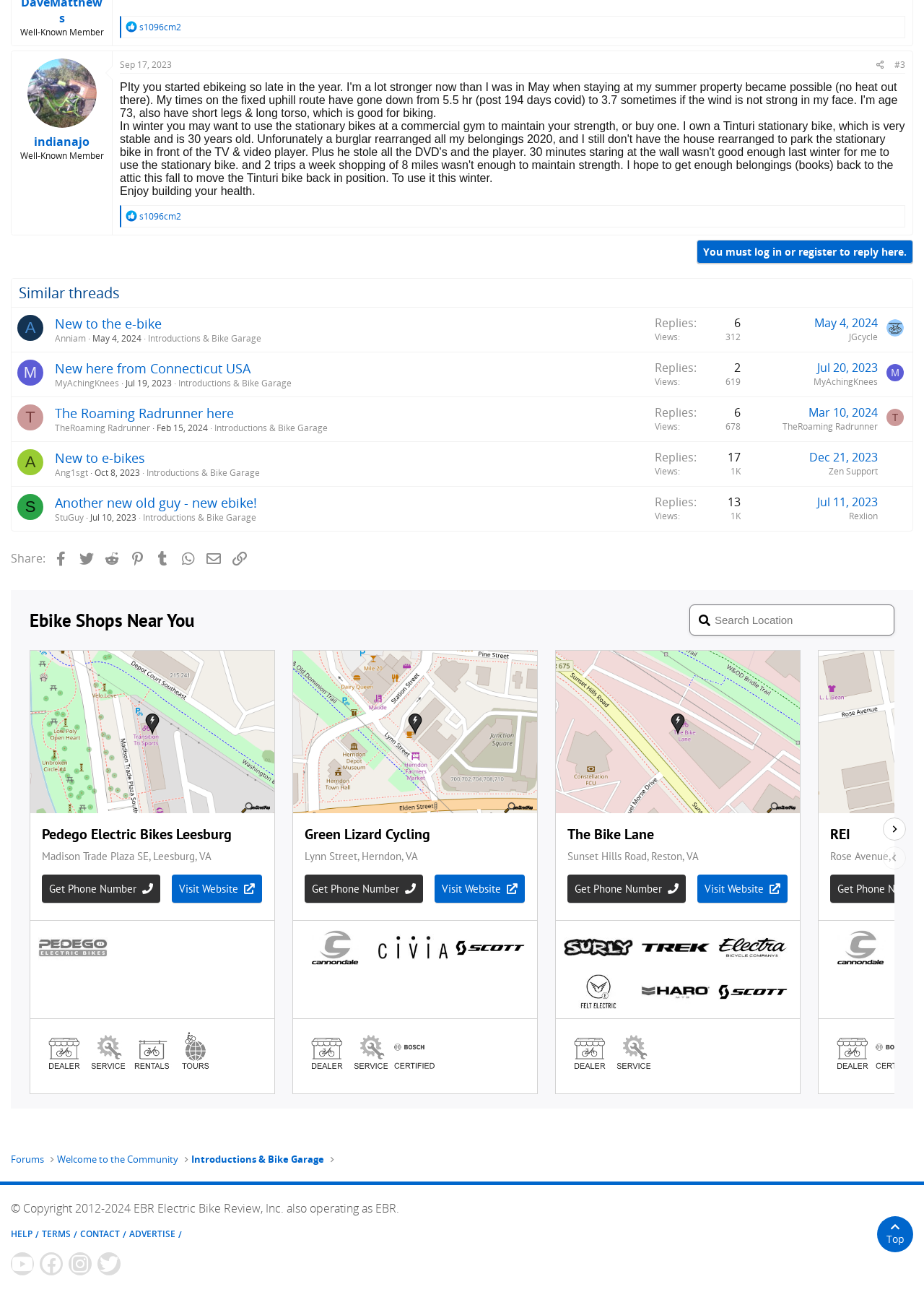What is the username of the user who posted the first message?
Based on the screenshot, provide a one-word or short-phrase response.

indianajo